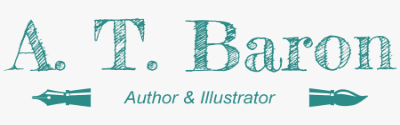Provide a comprehensive description of the image.

The image prominently features the name "A. T. Baron" displayed in an elegant, hand-drawn typography, suggesting a creative and personalized touch that reflects the individual’s artistic flair. Below the name, the text "Author & Illustrator" is presented in a slightly smaller font, clearly identifying A. T. Baron’s dual role in the literary and illustrative arts. The design incorporates artistic elements of a quill and a paintbrush, symbolizing the fusion of writing and illustration, which is central to Baron's work. The overall aesthetic of the image conveys a sense of professionalism coupled with artistic warmth, inviting viewers to explore the creative offerings of A. T. Baron.